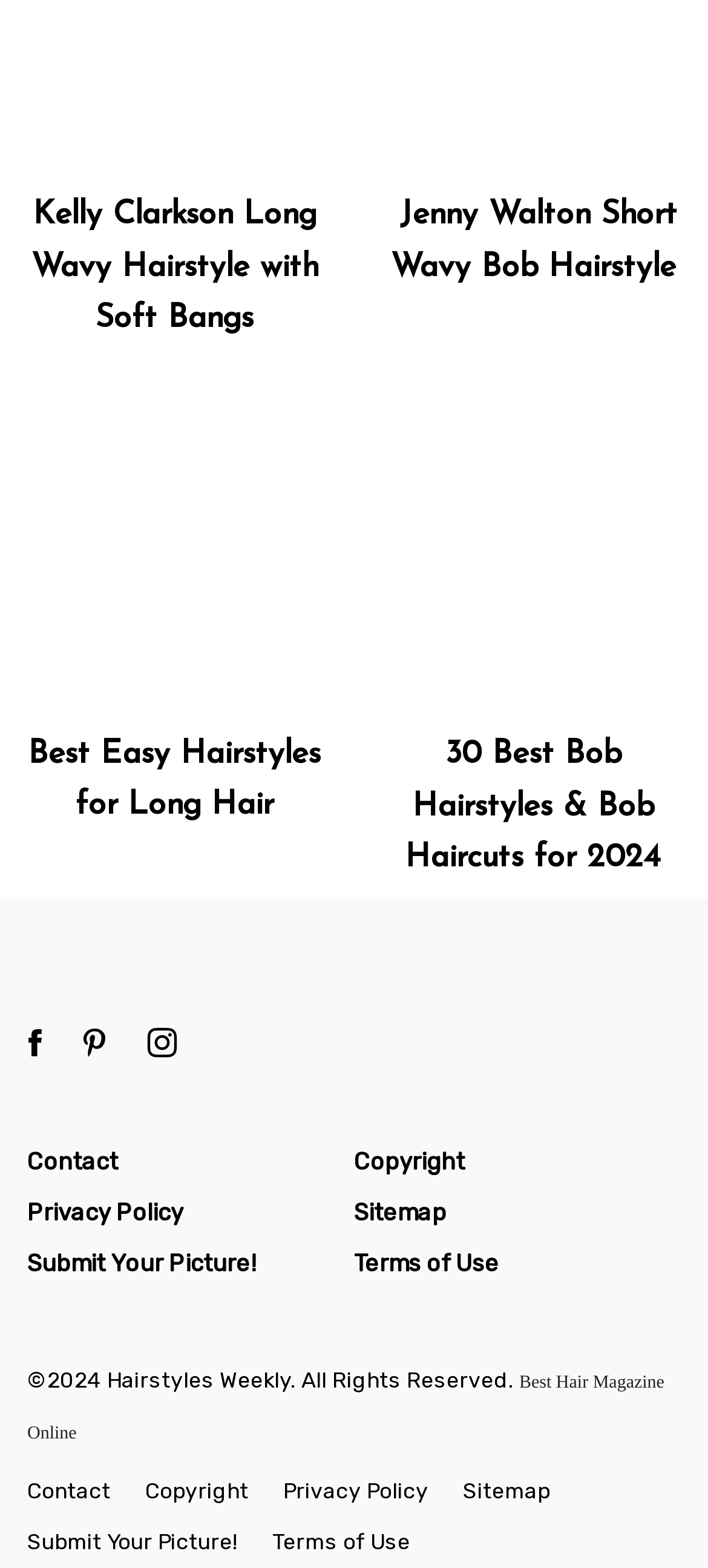Determine the bounding box coordinates of the element that should be clicked to execute the following command: "Explore the City of Melbourne".

None